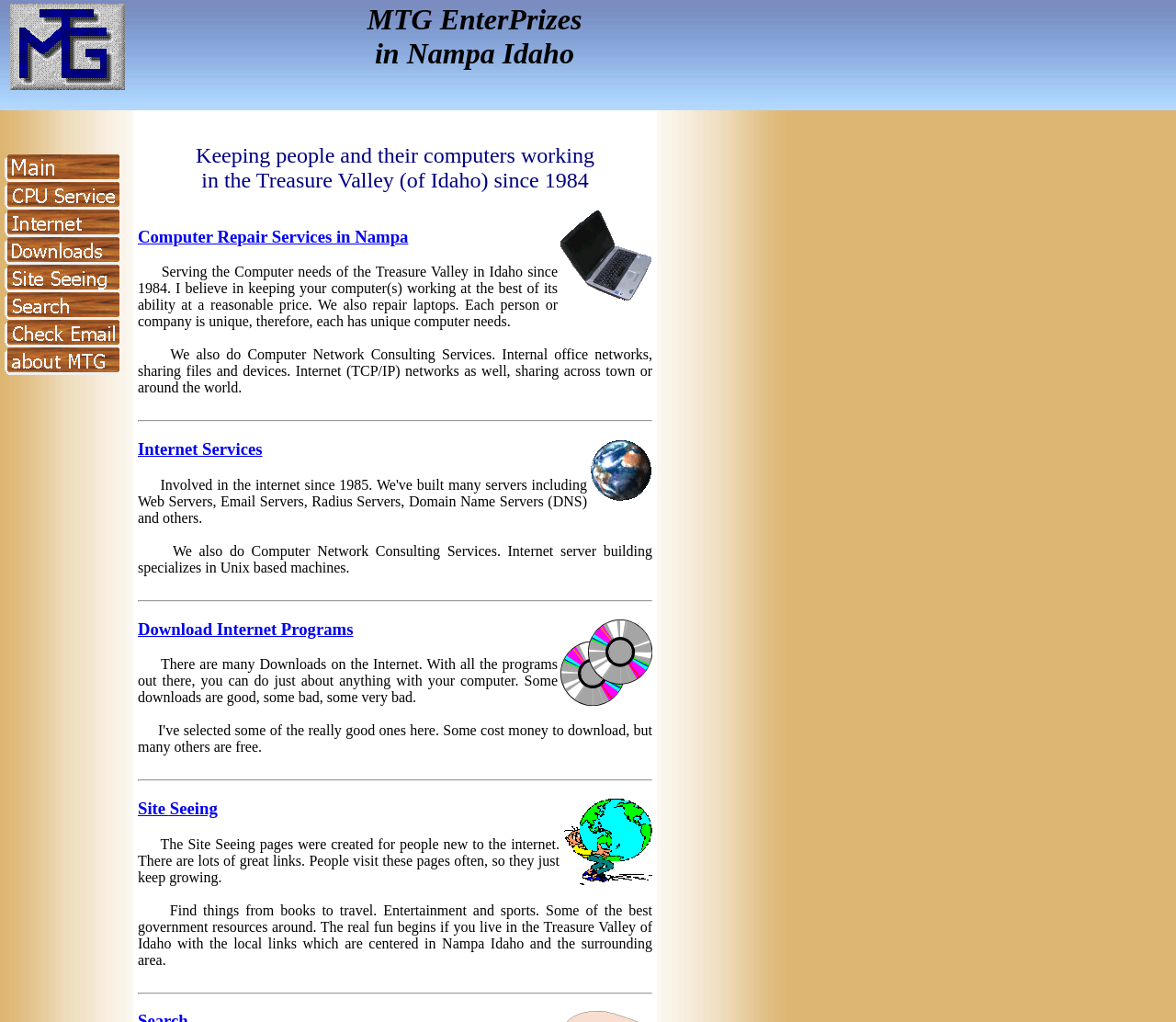Give a detailed account of the webpage.

The webpage is about MTG EnterPrizes, a company that provides computer repair, laptop, and internet services in Nampa, Idaho. At the top, there is a logo and a link to the main page. Below that, there is a heading that reads "MTG EnterPrizes in Nampa Idaho".

On the left side of the page, there is a list of links to various services offered by the company, including computer services, internet services, internet downloads, site seeing, search engines, and checking email. Each link has a corresponding image next to it.

On the right side of the page, there is a section that describes the company's mission and services. The text reads "Keeping people and their computers working in the Treasure Valley (of Idaho) since 1984". Below that, there is a heading that says "Computer Repair Services in Nampa" and a paragraph that describes the company's approach to computer repair.

Further down the page, there are sections that describe the company's internet services, including computer network consulting and internet server building. There is also a section that provides links to download internet programs and a section that lists various links to general interest, government, and local sites.

Throughout the page, there are horizontal separators that divide the different sections. The overall layout is organized and easy to navigate, with clear headings and concise text that describes the company's services.